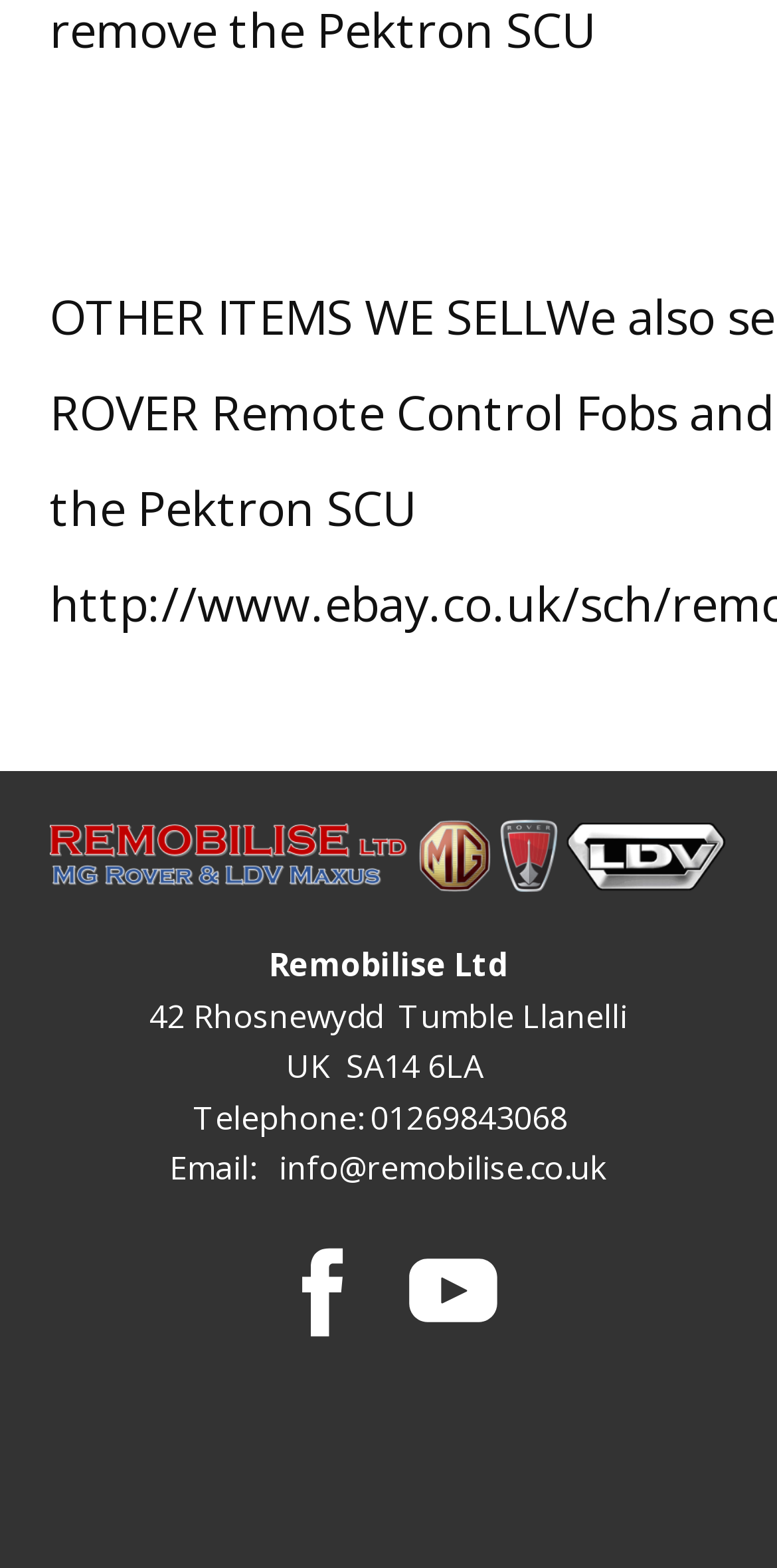What is the email address of the company?
From the screenshot, provide a brief answer in one word or phrase.

info@remobilise.co.uk